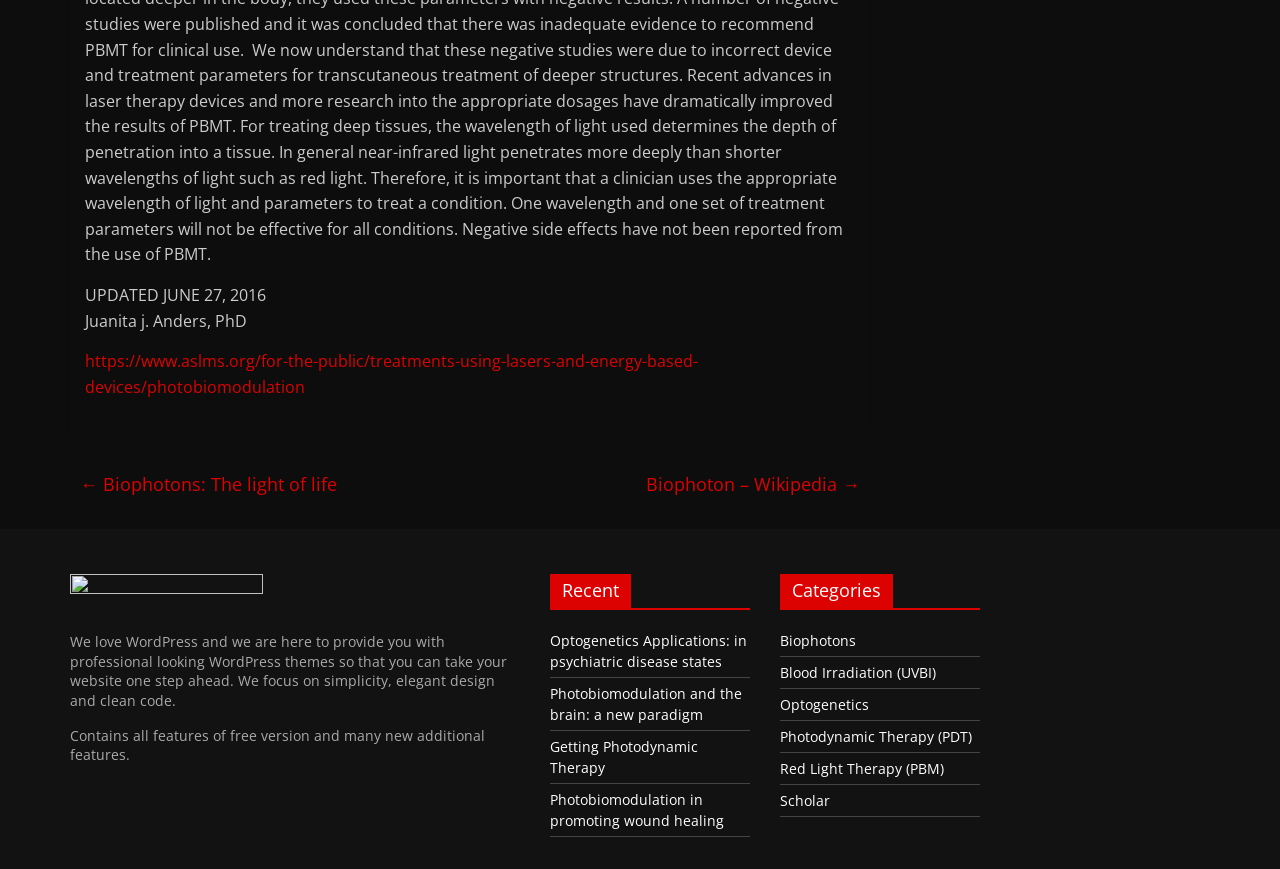Examine the image and give a thorough answer to the following question:
What is the theme of the webpage?

The theme of the webpage appears to be related to lasers and energy-based devices, as evident from the links and content on the webpage. The webpage seems to provide information on various topics related to this theme.